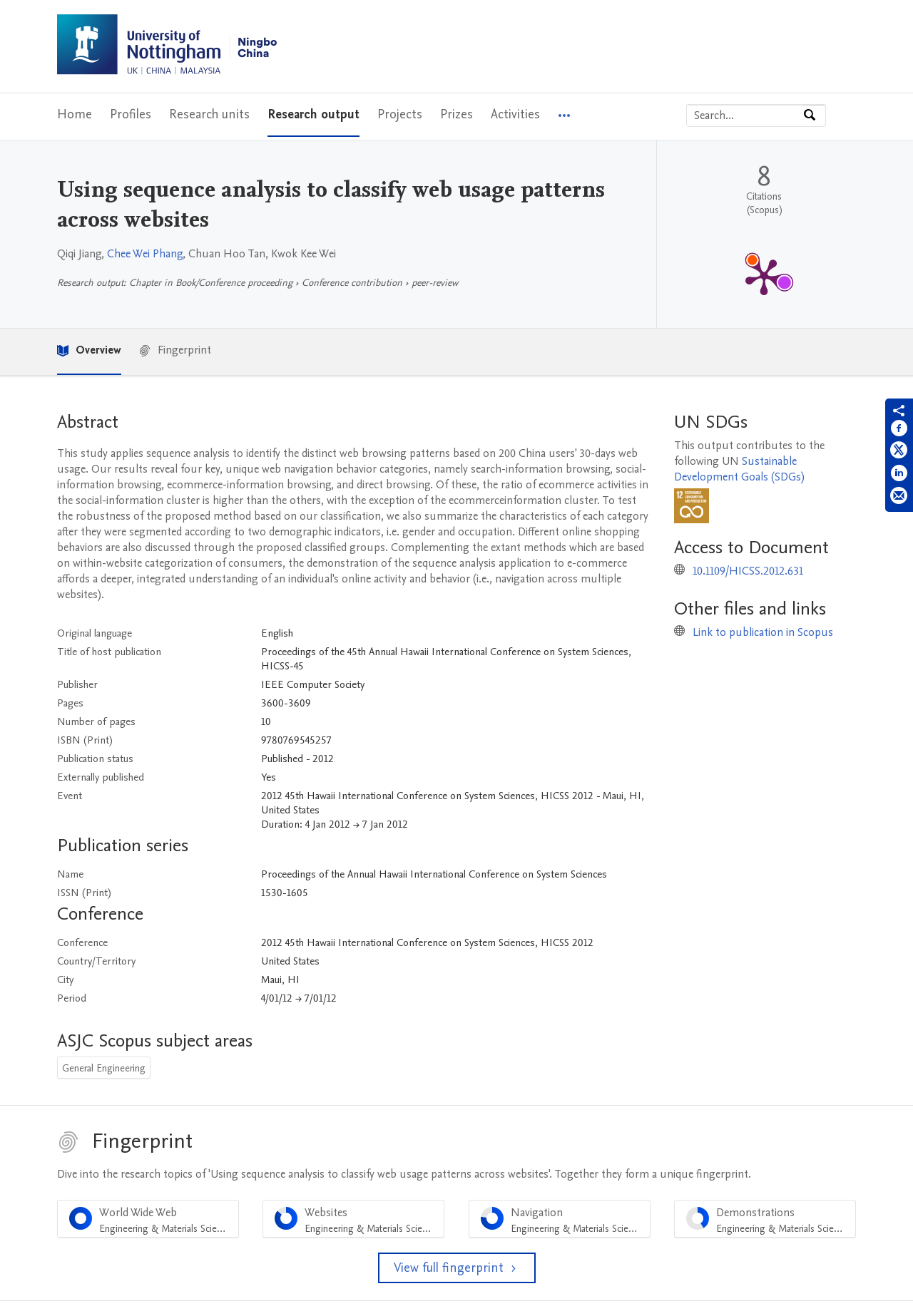Provide the bounding box coordinates of the HTML element described by the text: "Link to publication in Scopus".

[0.759, 0.474, 0.913, 0.486]